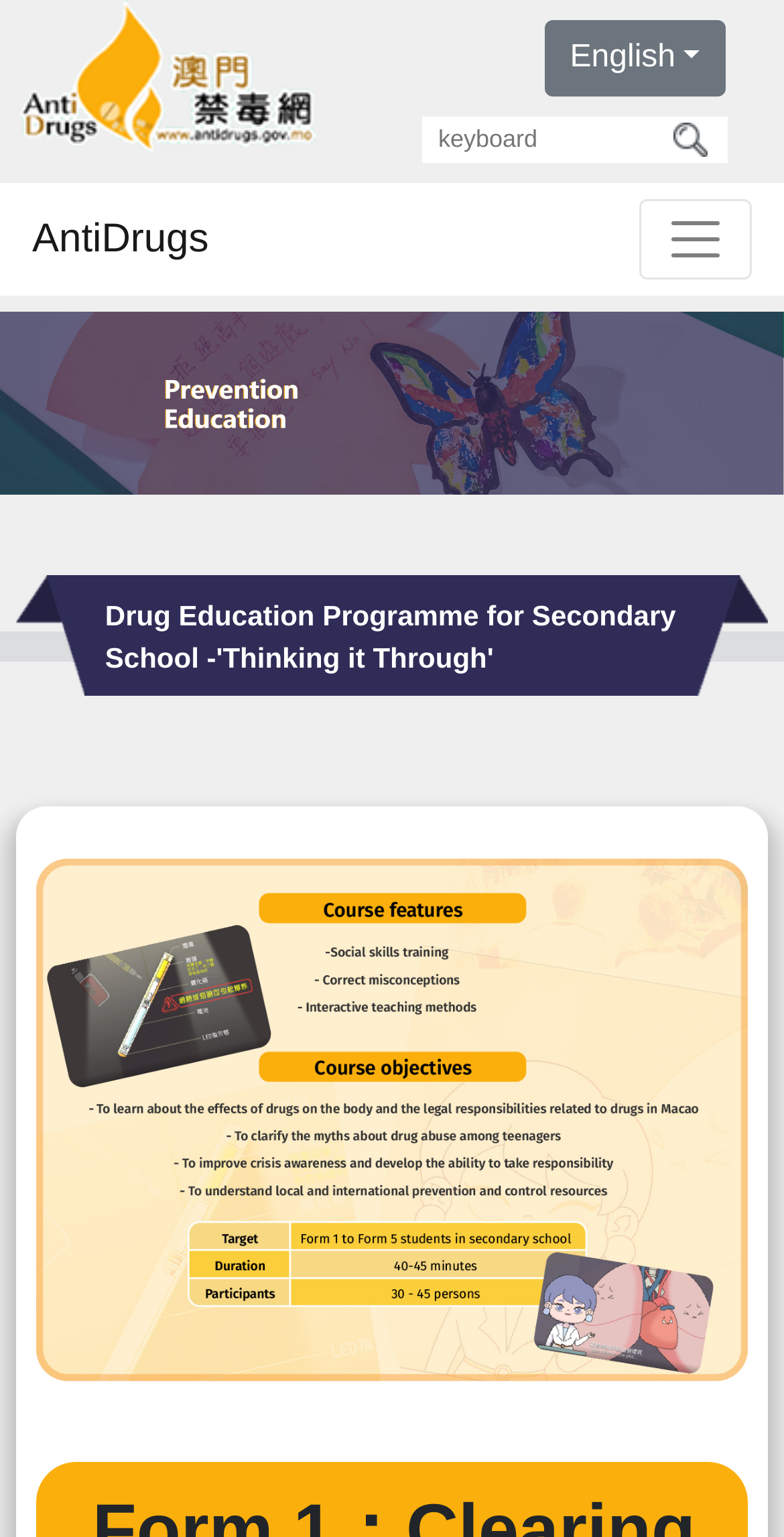Answer the question in one word or a short phrase:
How many images are there on the webpage?

2